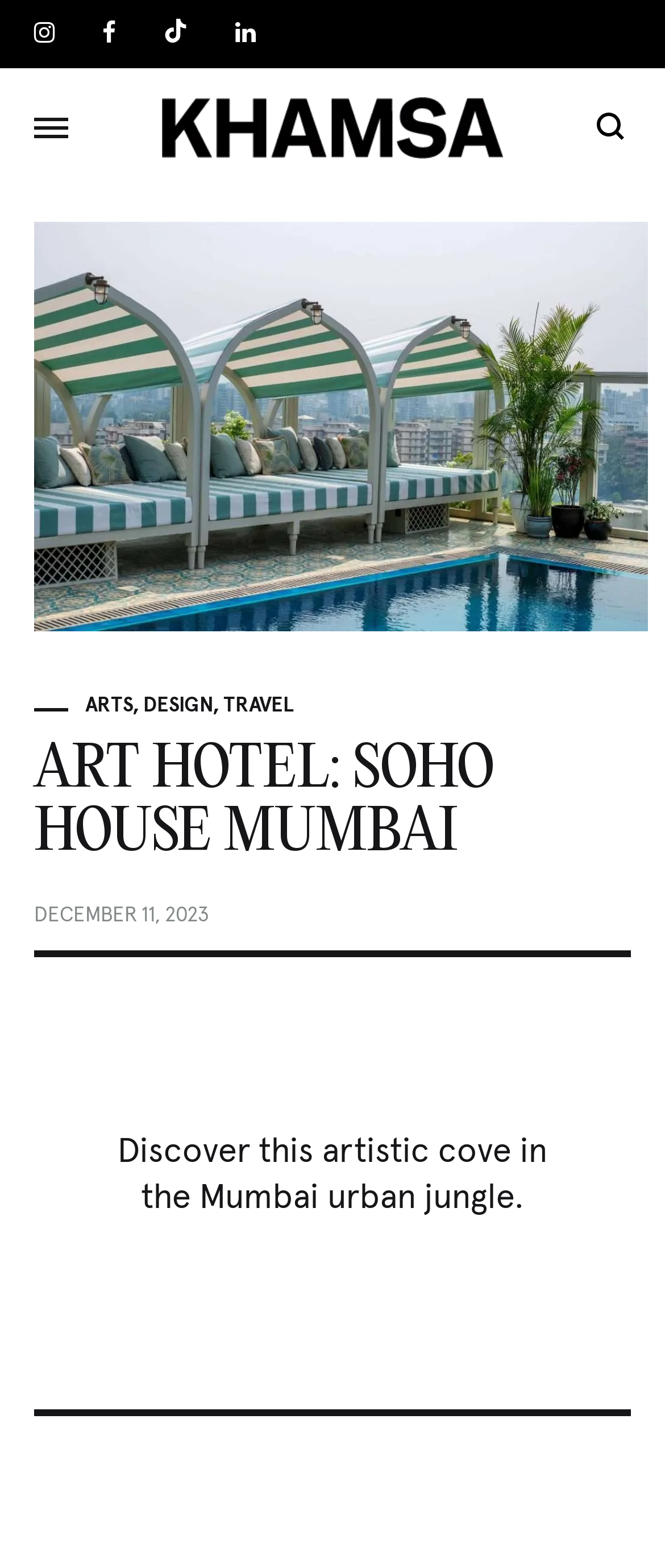Please determine the bounding box coordinates, formatted as (top-left x, top-left y, bottom-right x, bottom-right y), with all values as floating point numbers between 0 and 1. Identify the bounding box of the region described as: aria-label="Toggle Menu"

[0.051, 0.072, 0.103, 0.096]